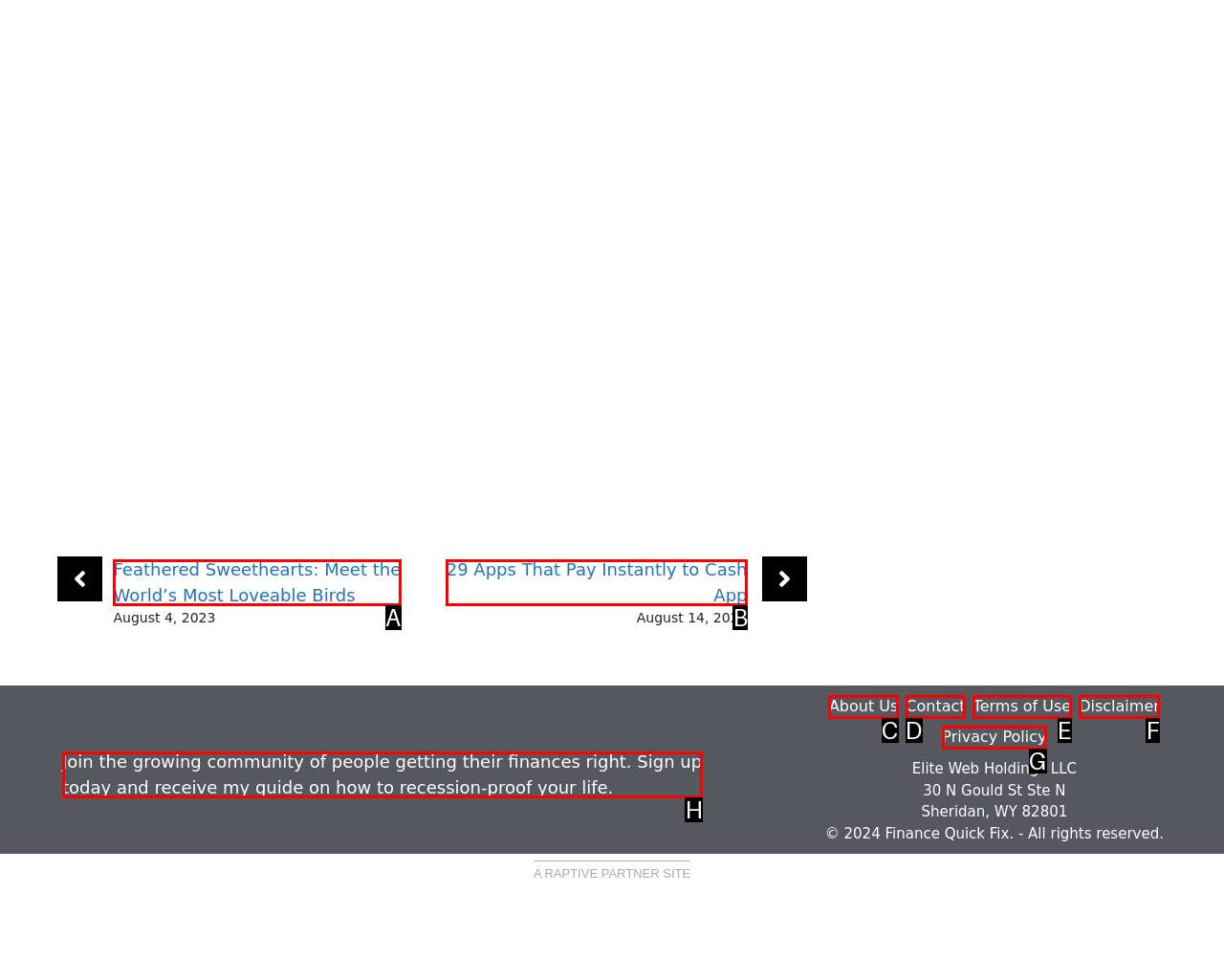To achieve the task: Explore the guide on recession-proofing your life, indicate the letter of the correct choice from the provided options.

H